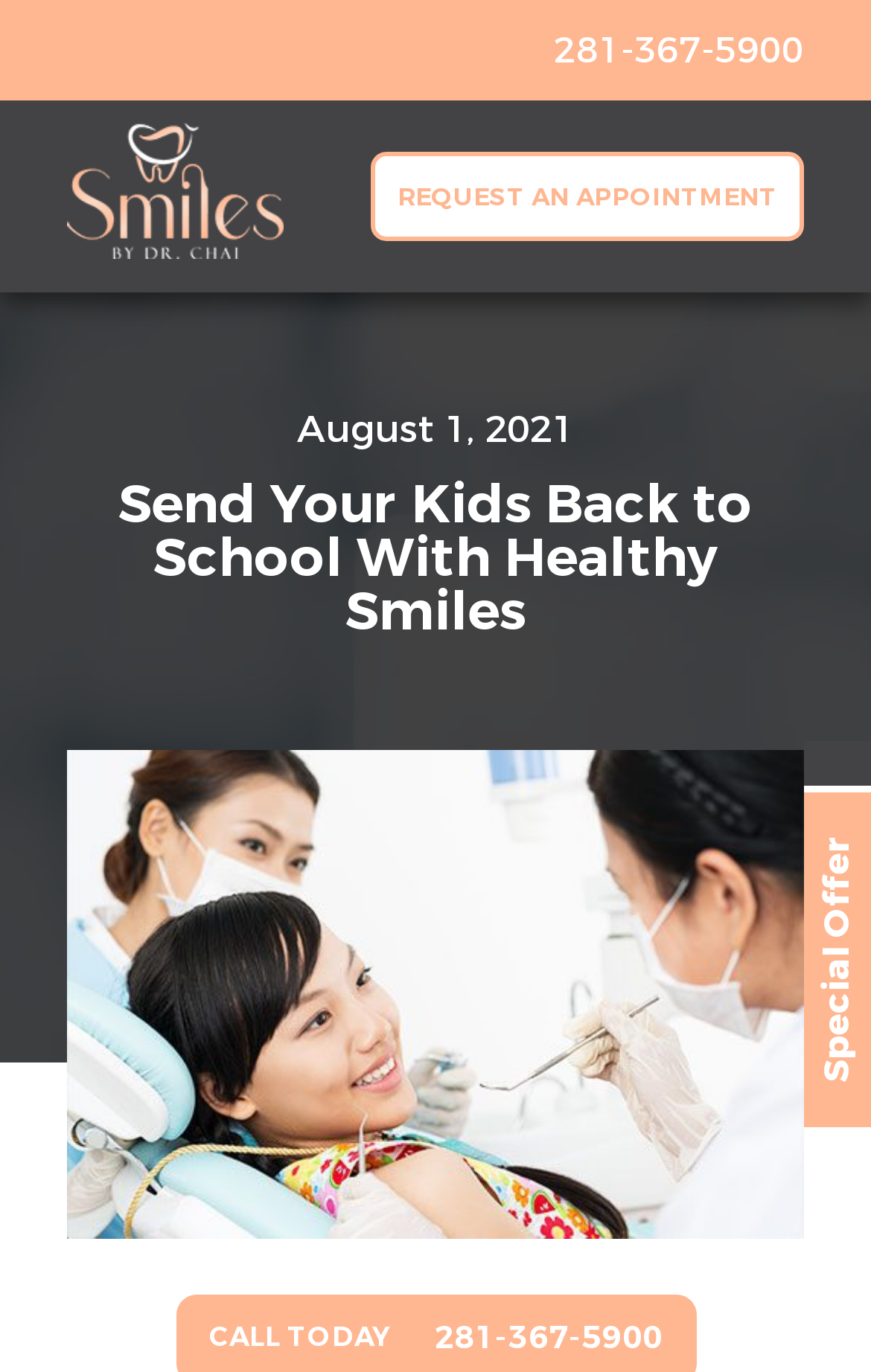Refer to the image and provide a thorough answer to this question:
How can I request an appointment?

I found a link element with the text 'REQUEST AN APPOINTMENT' in the second layout table, which suggests that clicking on it will allow me to request an appointment.